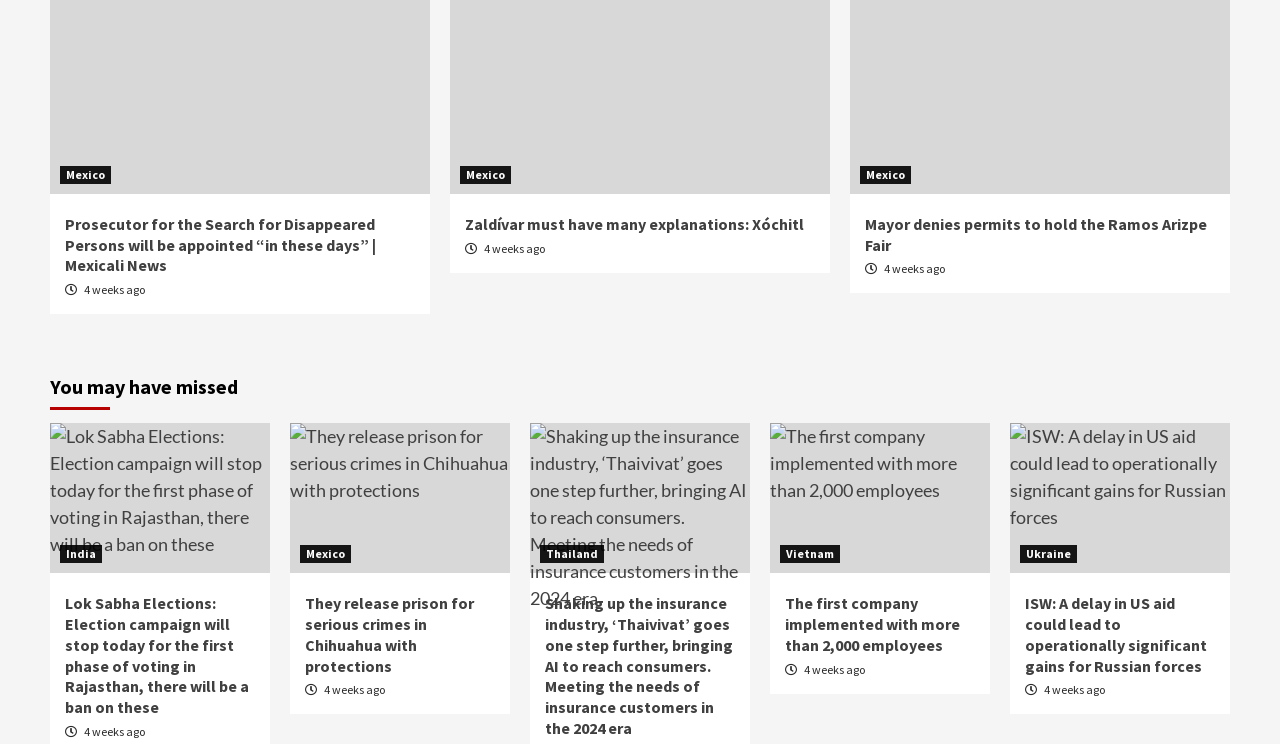Please identify the coordinates of the bounding box that should be clicked to fulfill this instruction: "View the article about insurance industry in Thailand".

[0.414, 0.569, 0.586, 0.77]